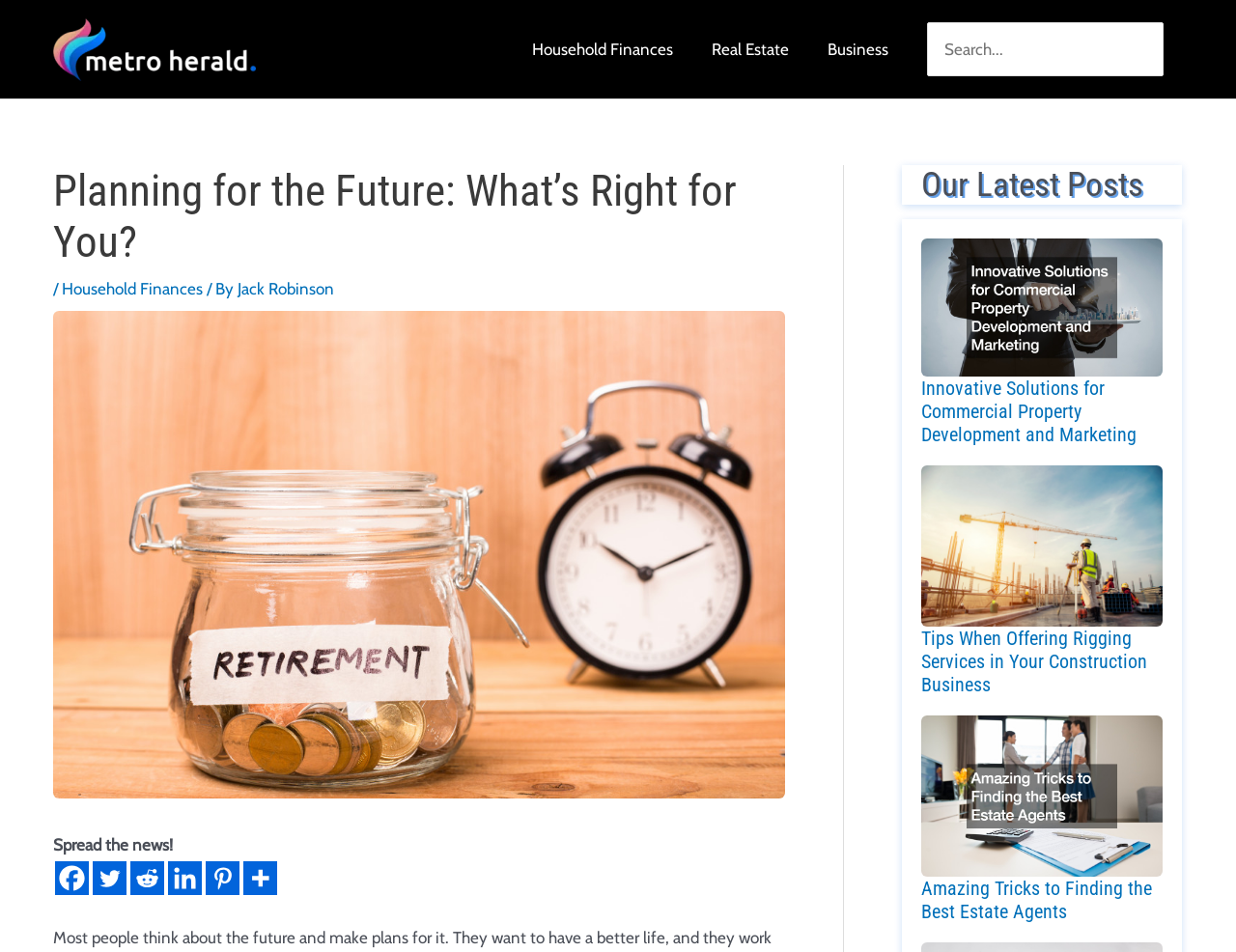Determine the heading of the webpage and extract its text content.

Planning for the Future: What’s Right for You?